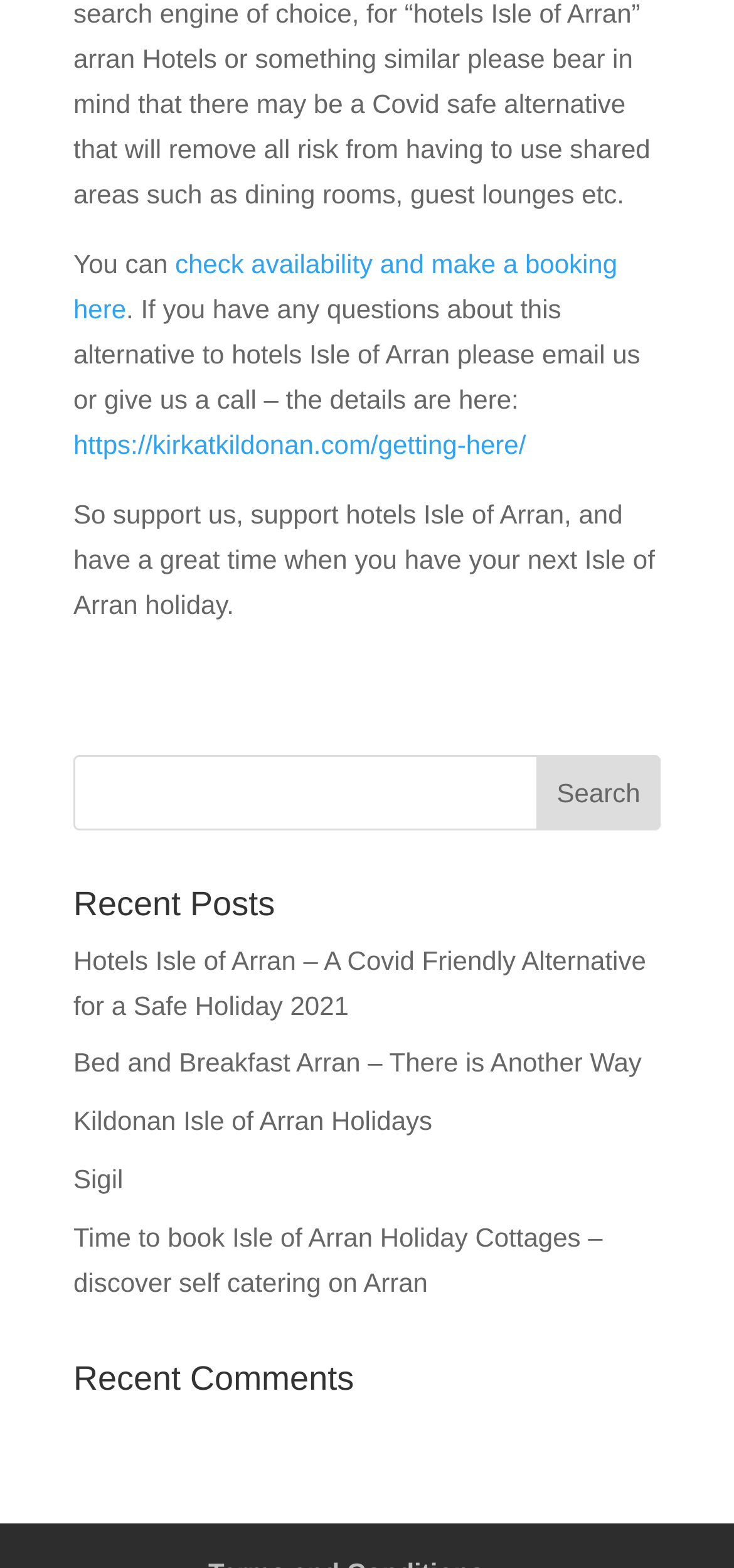Determine the bounding box for the described UI element: "Kildonan Isle of Arran Holidays".

[0.1, 0.705, 0.589, 0.724]